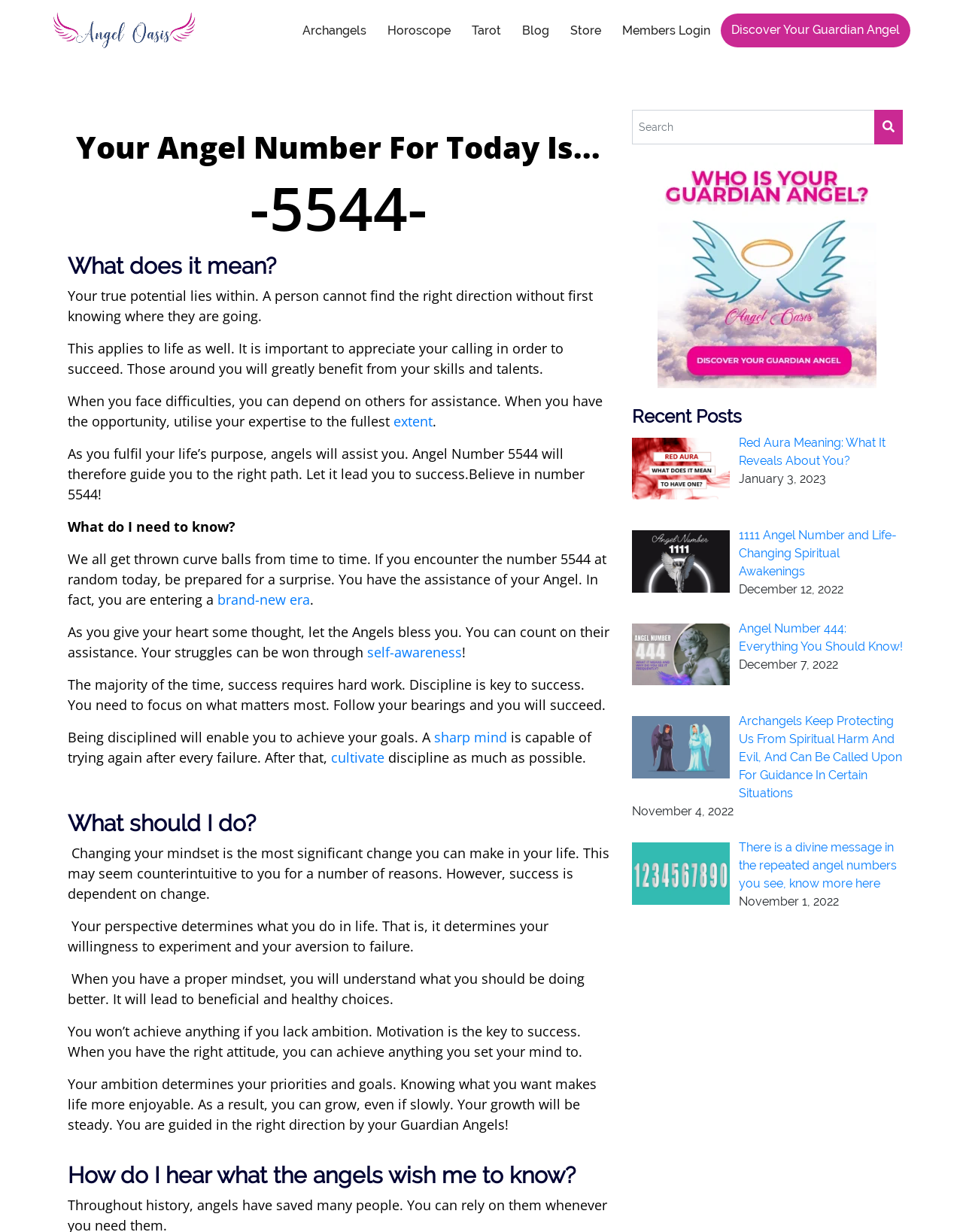Identify the bounding box coordinates for the element you need to click to achieve the following task: "Search for something". Provide the bounding box coordinates as four float numbers between 0 and 1, in the form [left, top, right, bottom].

[0.656, 0.089, 0.937, 0.117]